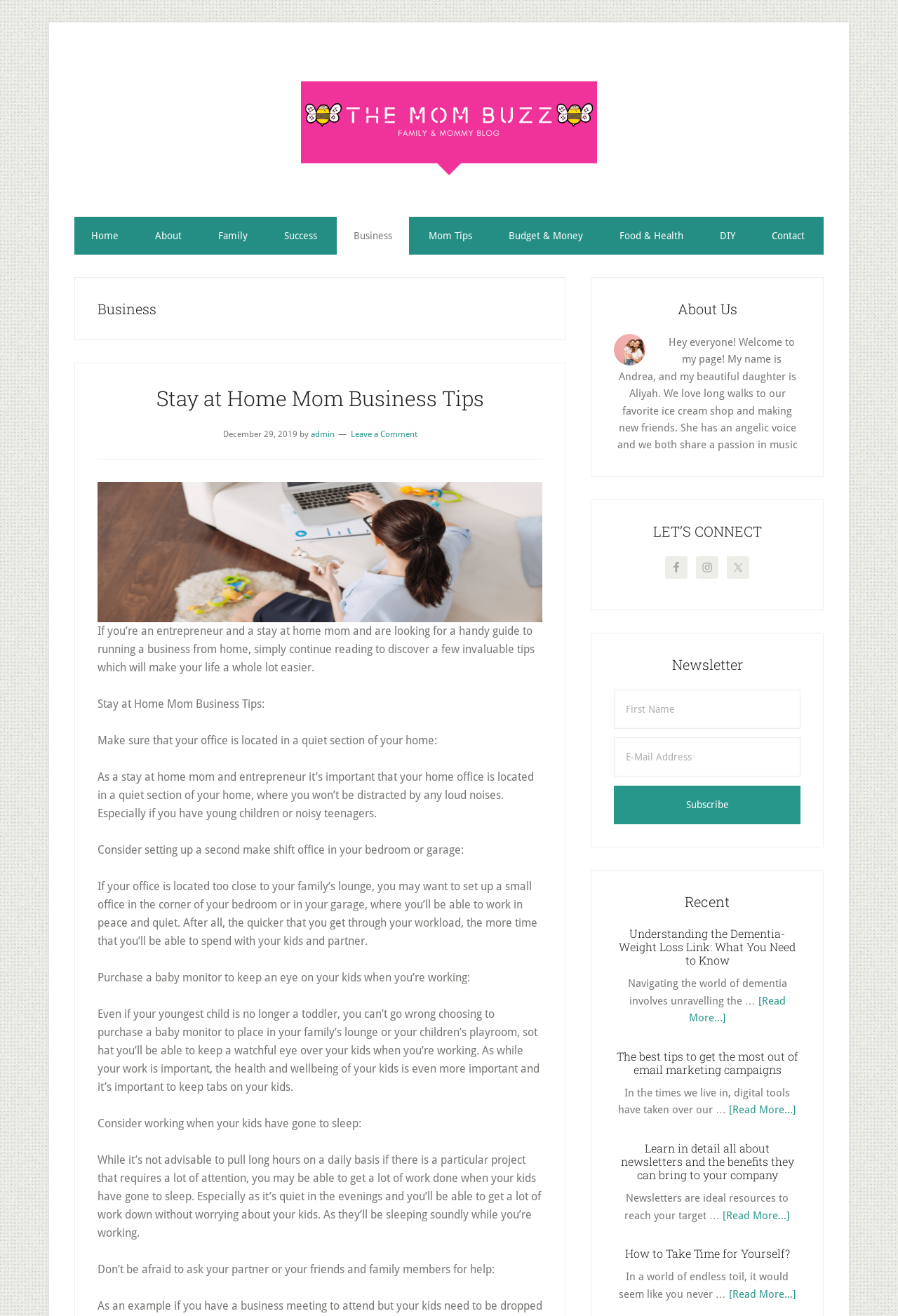Provide an in-depth caption for the contents of the webpage.

This webpage is about a business blog, specifically the second page of the blog. At the top, there are four links to skip to different sections of the page: secondary menu, main content, primary sidebar, and footer. Below these links, there is a navigation menu with nine links: Home, About, Family, Success, Business, Mom Tips, Budget & Money, Food & Health, and DIY.

The main content of the page is an article titled "Stay at Home Mom Business Tips." The article provides several tips for stay-at-home moms who want to start a business, including setting up a quiet office space, considering a second makeshift office, purchasing a baby monitor, and working during the evening when the kids are asleep. The article also advises not to be afraid to ask for help from partners, friends, and family members.

To the right of the main content, there is a primary sidebar with several sections. The first section is about the author, Andrea, and her daughter Aliyah. Below this, there are links to connect with the author on Facebook, Instagram, and Twitter. There is also a newsletter subscription section where visitors can enter their first name and email address to subscribe.

The sidebar also features a "Recent" section with four article previews. The articles are titled "Understanding the Dementia-Weight Loss Link: What You Need to Know," "The best tips to get the most out of email marketing campaigns," "Learn in detail all about newsletters and the benefits they can bring to your company," and "How to Take Time for Yourself?" Each preview includes a brief summary of the article and a "Read More" link.